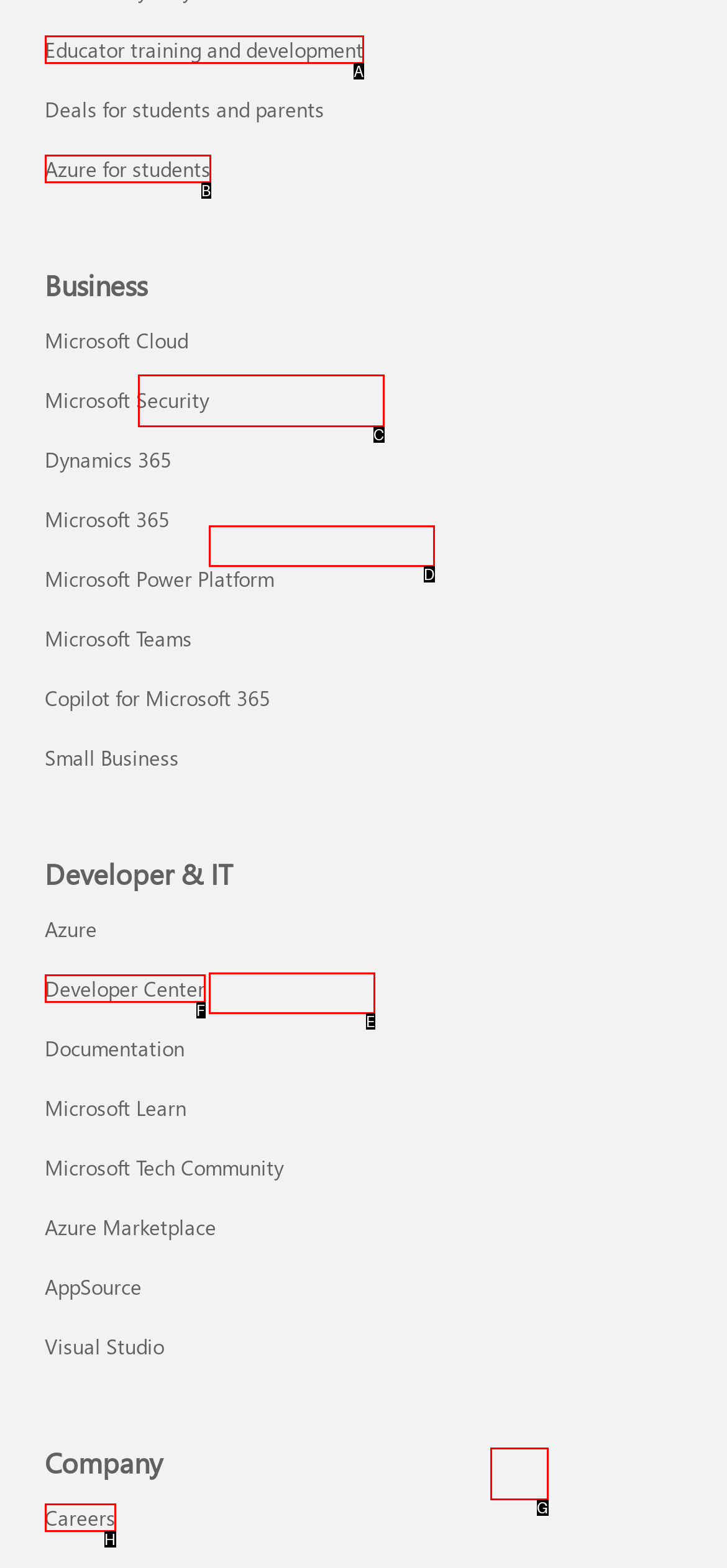From the options presented, which lettered element matches this description: Azure for students
Reply solely with the letter of the matching option.

B